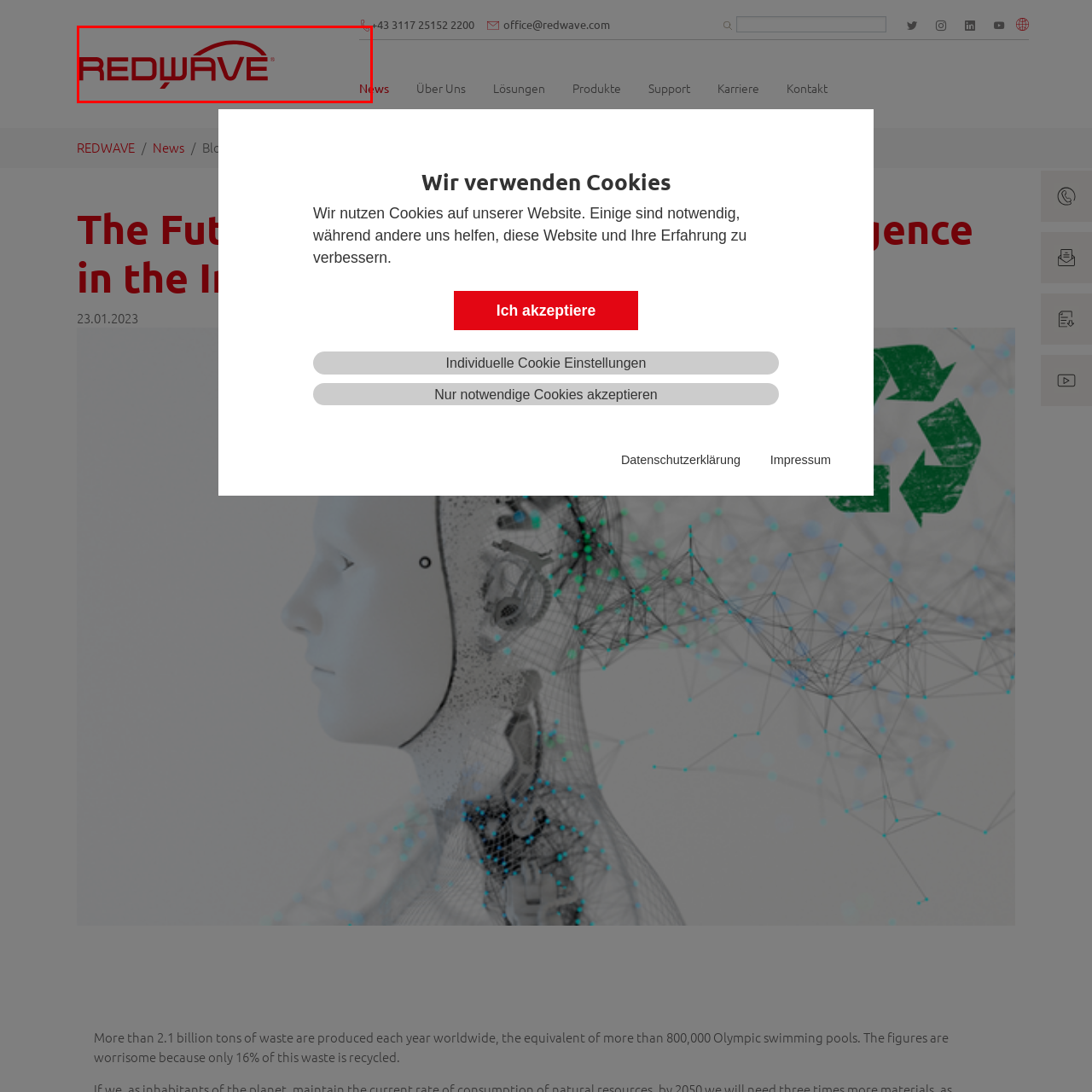Please look at the image highlighted by the red bounding box and provide a single word or phrase as an answer to this question:
What is the theme of the webpage?

Recycling and AI